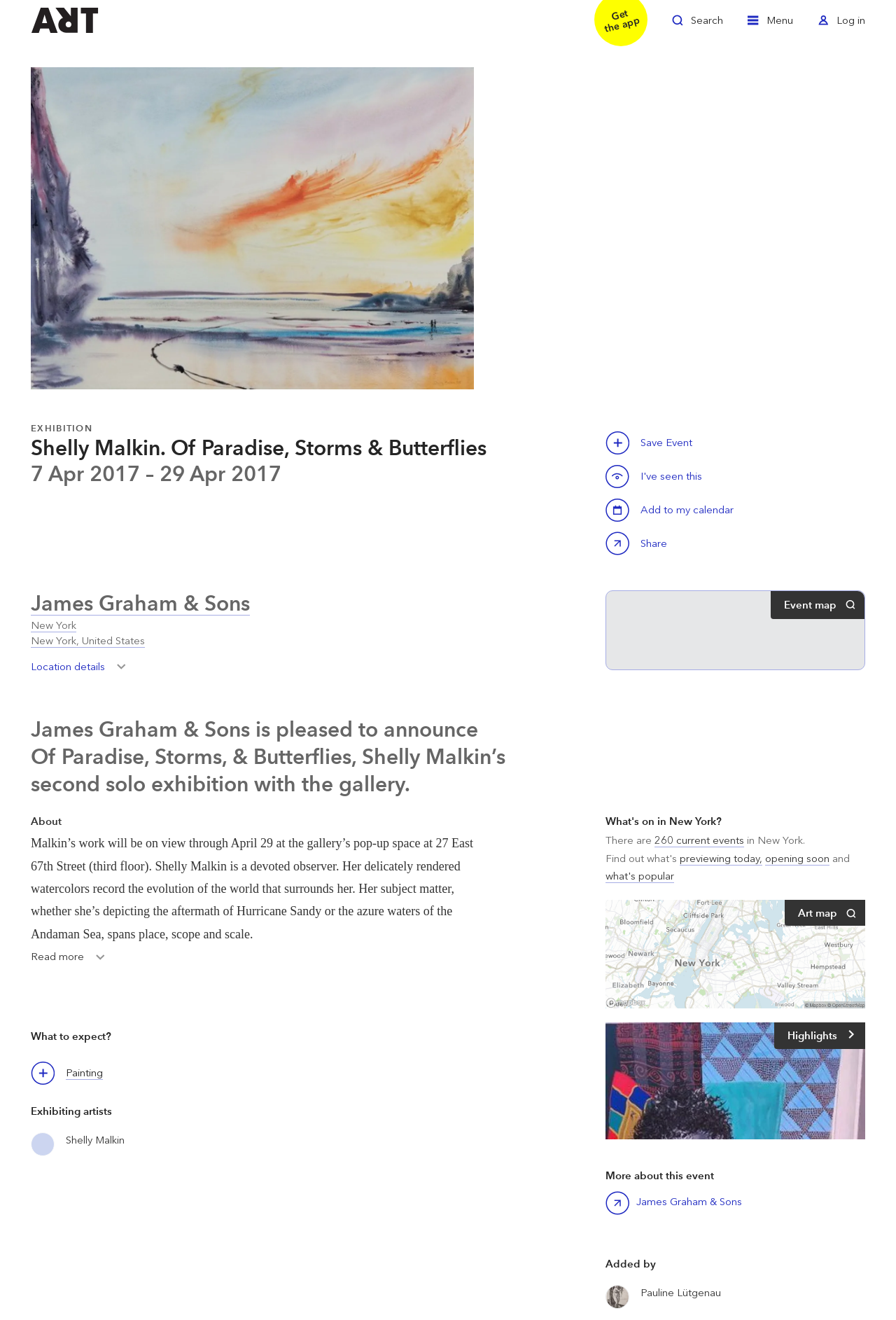Can you show the bounding box coordinates of the region to click on to complete the task described in the instruction: "Toggle search"?

[0.75, 0.008, 0.807, 0.03]